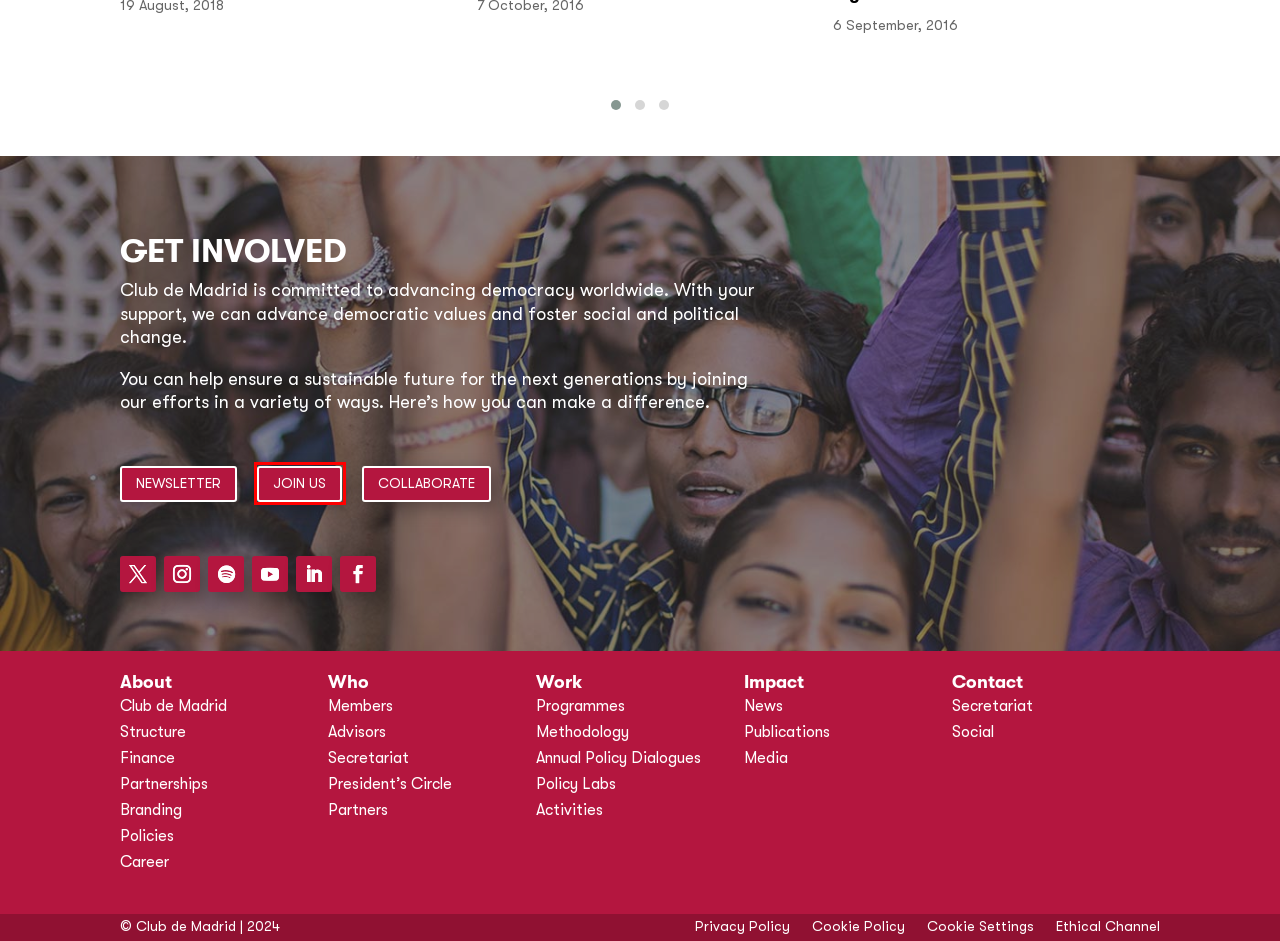You have a screenshot of a webpage with a red bounding box around an element. Select the webpage description that best matches the new webpage after clicking the element within the red bounding box. Here are the descriptions:
A. METHODOLOGY | Club de Madrid
B. Activities | Club de Madrid
C. Career | Club de Madrid
D. Structure | Club de Madrid
E. Annual Policy Dialogues | Club de Madrid
F. Partnerships | Club de Madrid
G. Finance | Club de Madrid
H. Branding | Club de Madrid

C